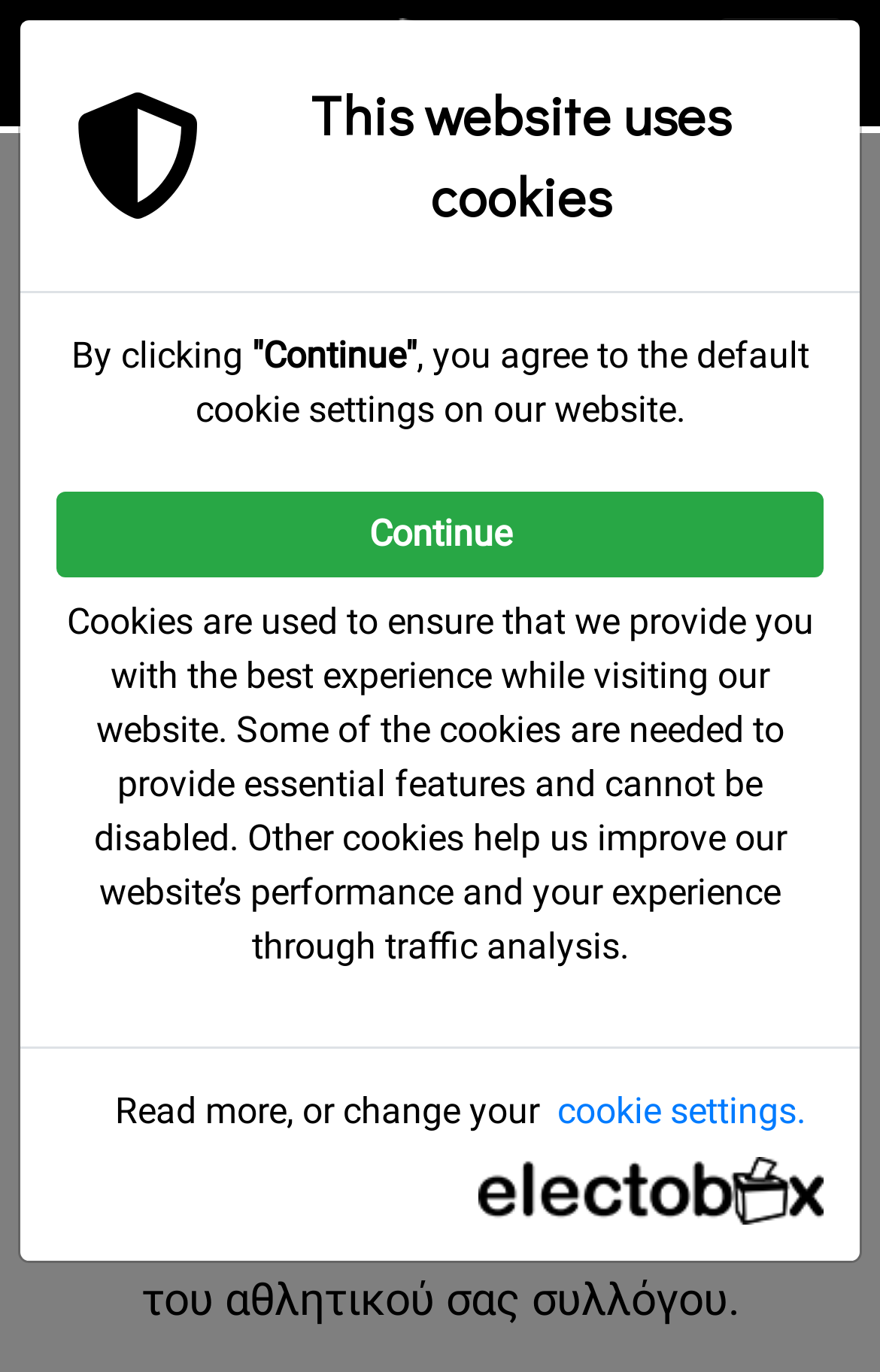Find and provide the bounding box coordinates for the UI element described here: "alt="Electobox online voting"". The coordinates should be given as four float numbers between 0 and 1: [left, top, right, bottom].

[0.041, 0.013, 0.554, 0.079]